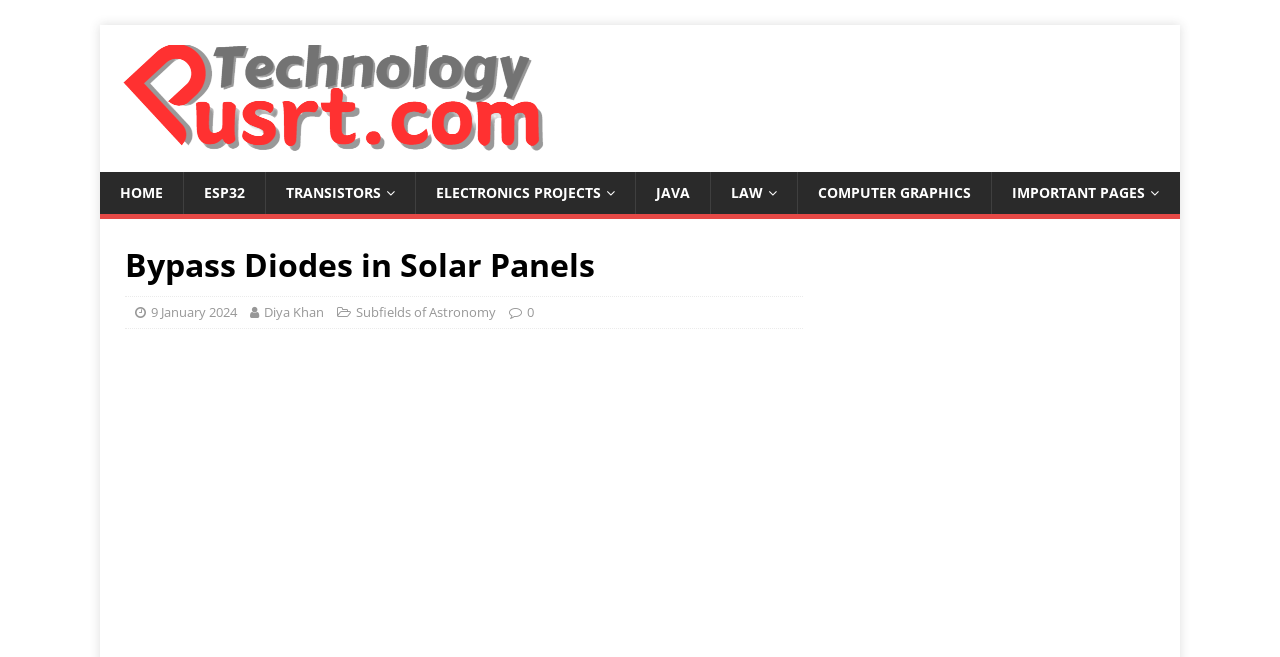Bounding box coordinates must be specified in the format (top-left x, top-left y, bottom-right x, bottom-right y). All values should be floating point numbers between 0 and 1. What are the bounding box coordinates of the UI element described as: Important pages

[0.774, 0.262, 0.921, 0.326]